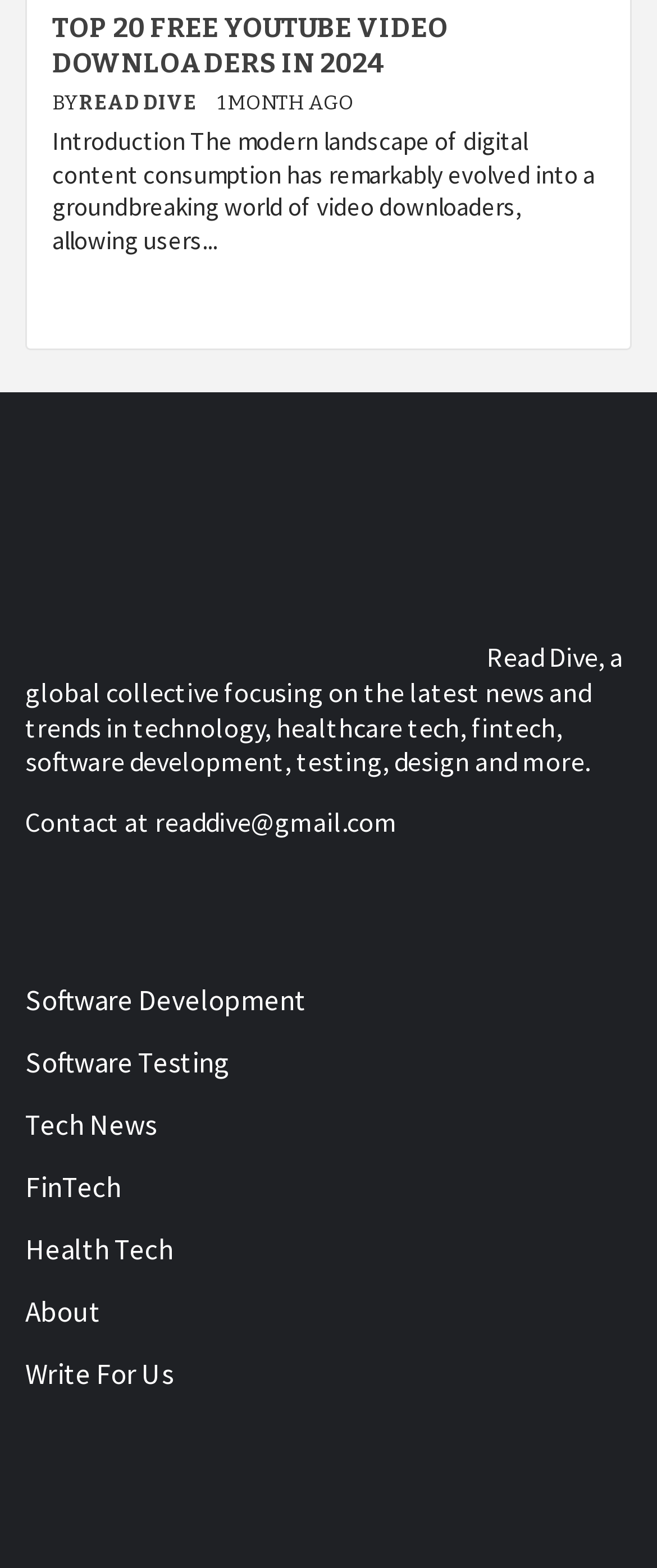Identify the bounding box coordinates of the element to click to follow this instruction: 'Read the introduction'. Ensure the coordinates are four float values between 0 and 1, provided as [left, top, right, bottom].

[0.079, 0.08, 0.905, 0.163]